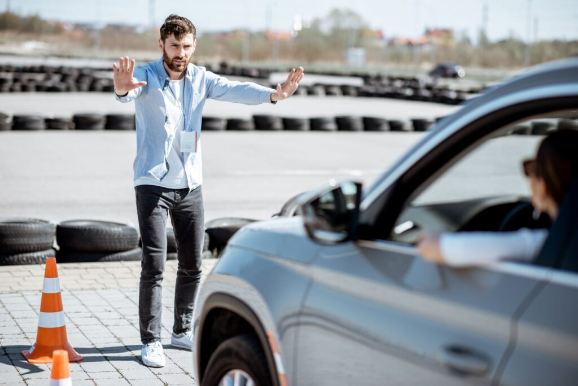What is the instructor's expression?
Based on the screenshot, give a detailed explanation to answer the question.

The caption describes the instructor's expression as conveying authority and focus, which is typical for someone guiding a learner. This expression suggests that the instructor is confident and attentive, ensuring the student's safety and learning.